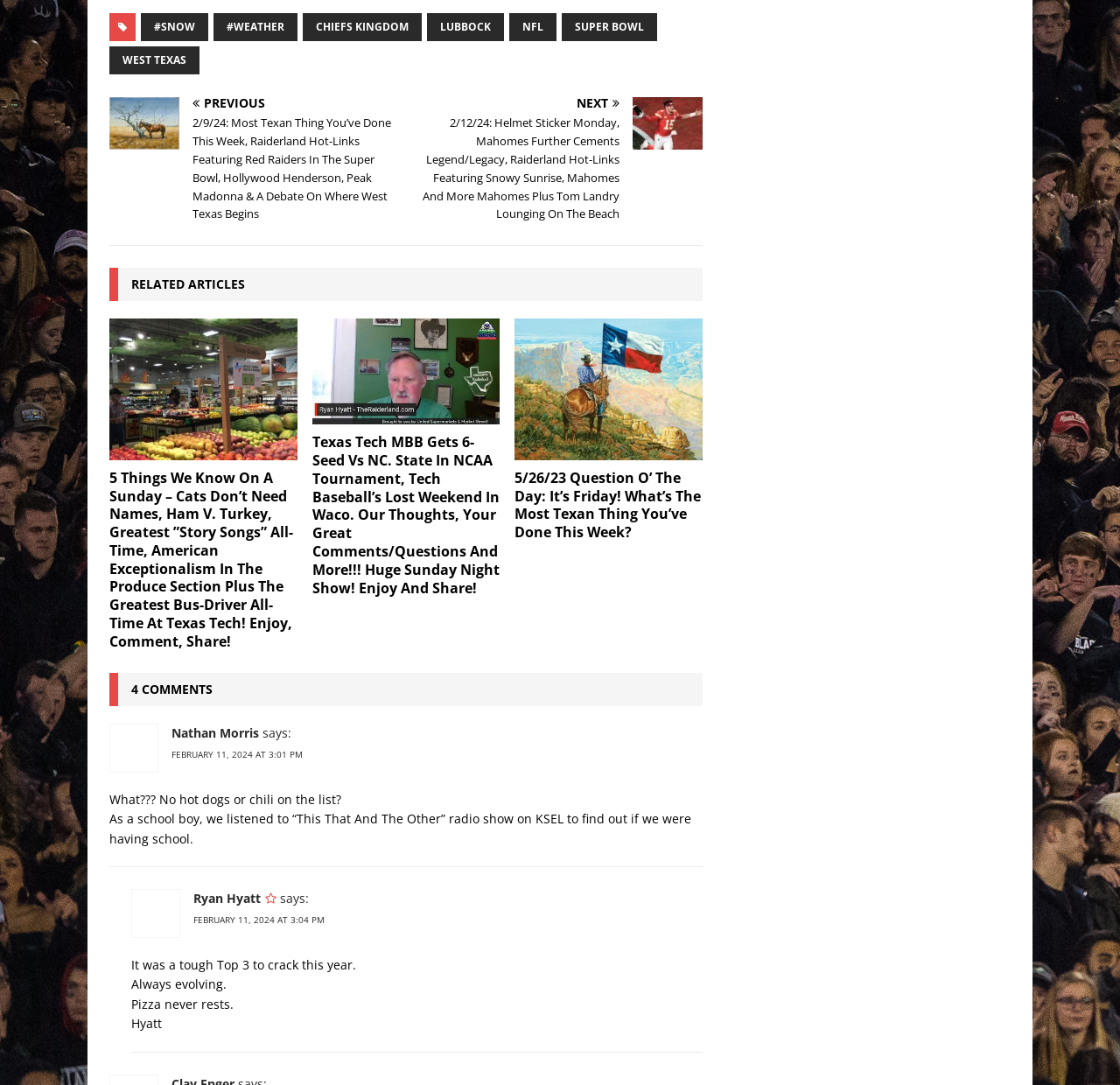Please determine the bounding box coordinates of the element to click on in order to accomplish the following task: "Click on the 'CHIEFS KINGDOM' link". Ensure the coordinates are four float numbers ranging from 0 to 1, i.e., [left, top, right, bottom].

[0.27, 0.012, 0.377, 0.038]